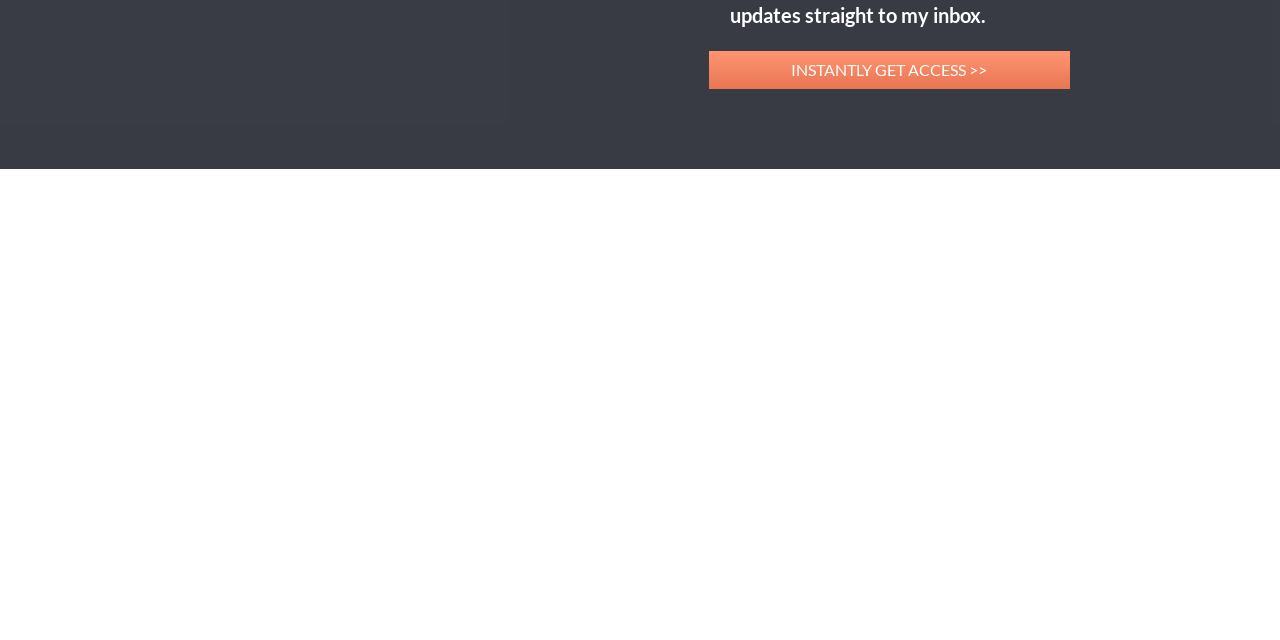Based on the element description "INSTANTLY GET ACCESS >>", predict the bounding box coordinates of the UI element.

[0.554, 0.079, 0.836, 0.139]